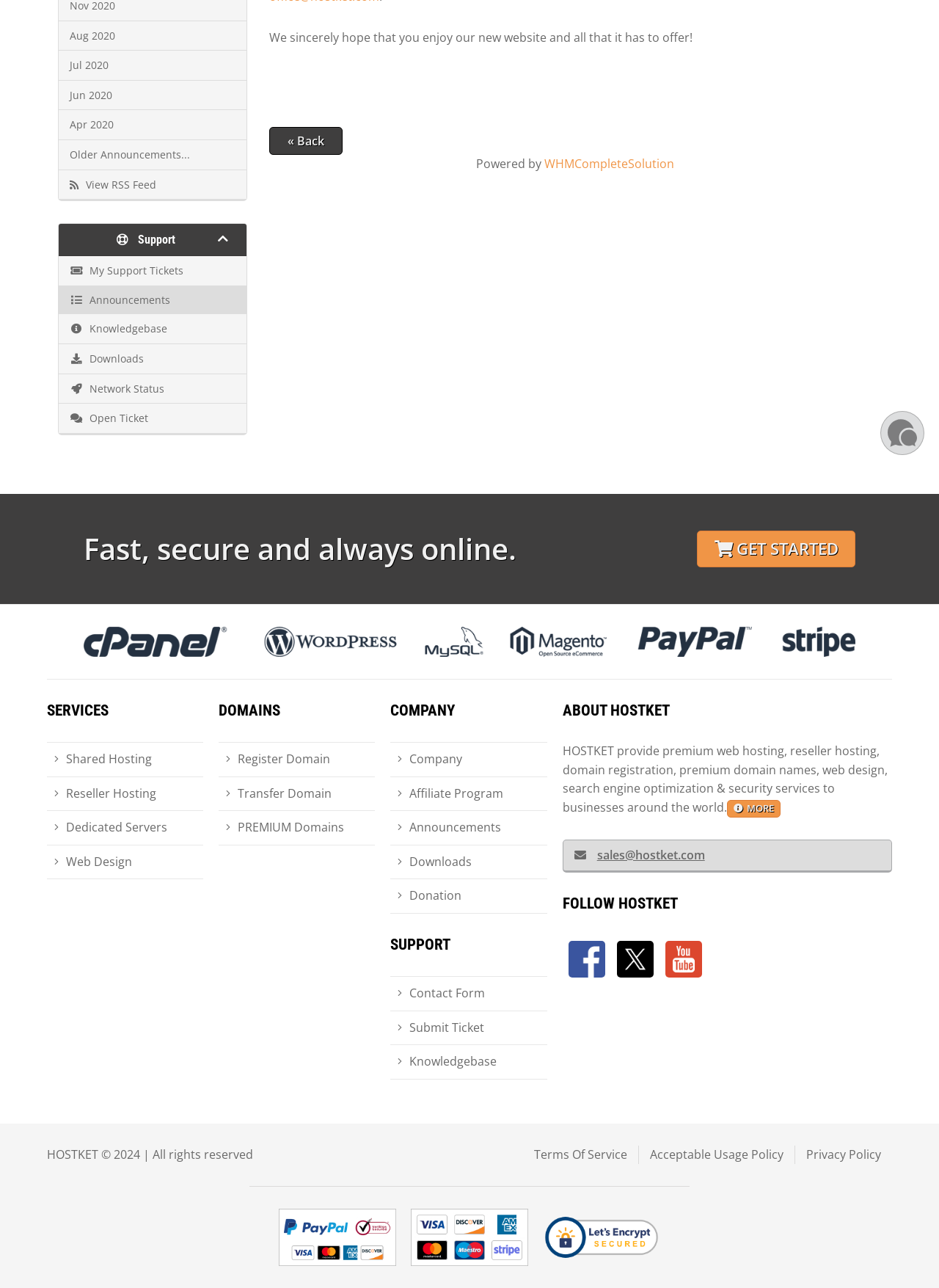Locate the bounding box coordinates of the UI element described by: "Downloads". The bounding box coordinates should consist of four float numbers between 0 and 1, i.e., [left, top, right, bottom].

[0.416, 0.656, 0.582, 0.683]